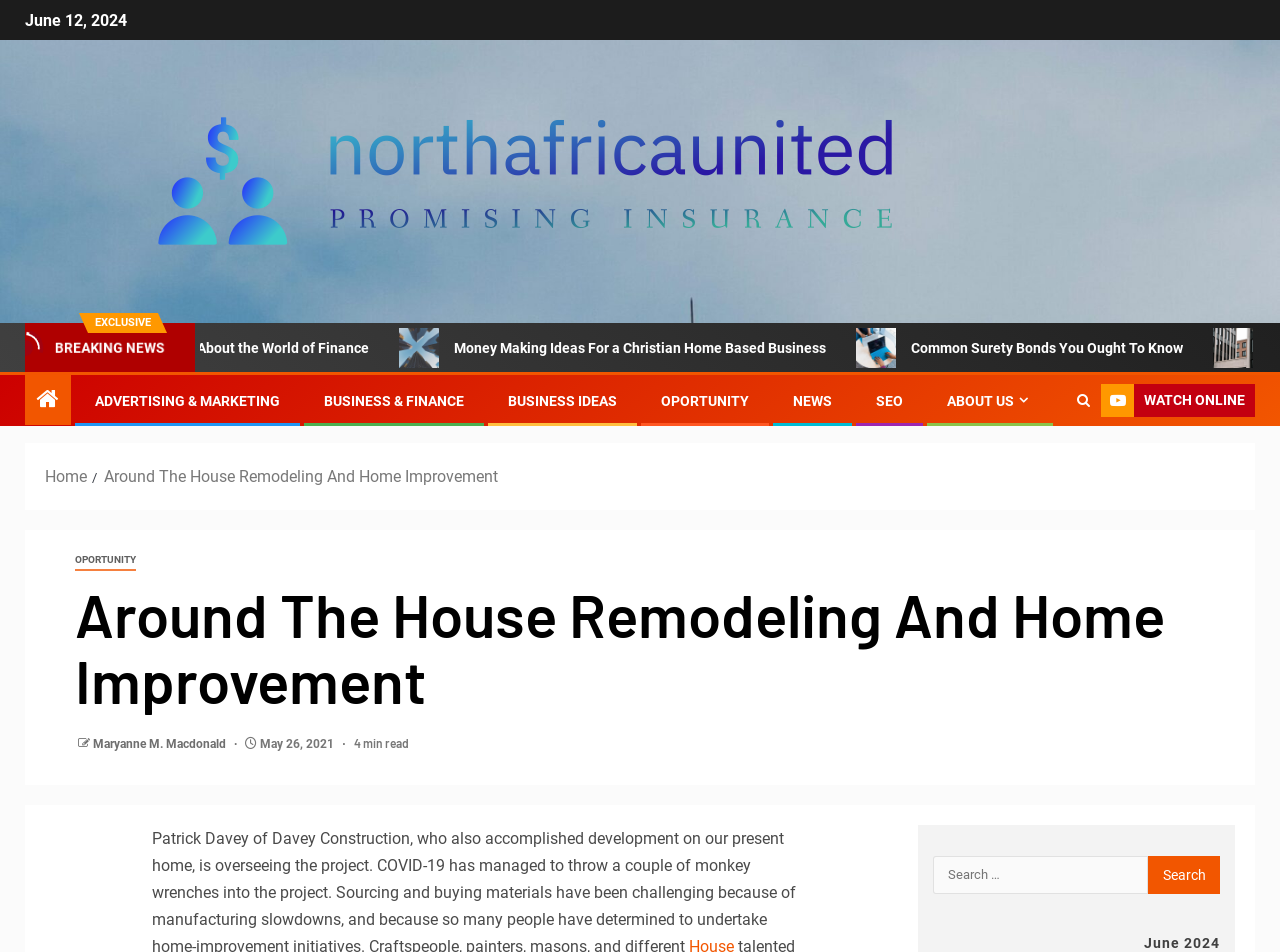Determine the bounding box coordinates of the region that needs to be clicked to achieve the task: "Read the 'Money Making Ideas For a Christian Home Based Business' article".

[0.262, 0.344, 0.619, 0.386]